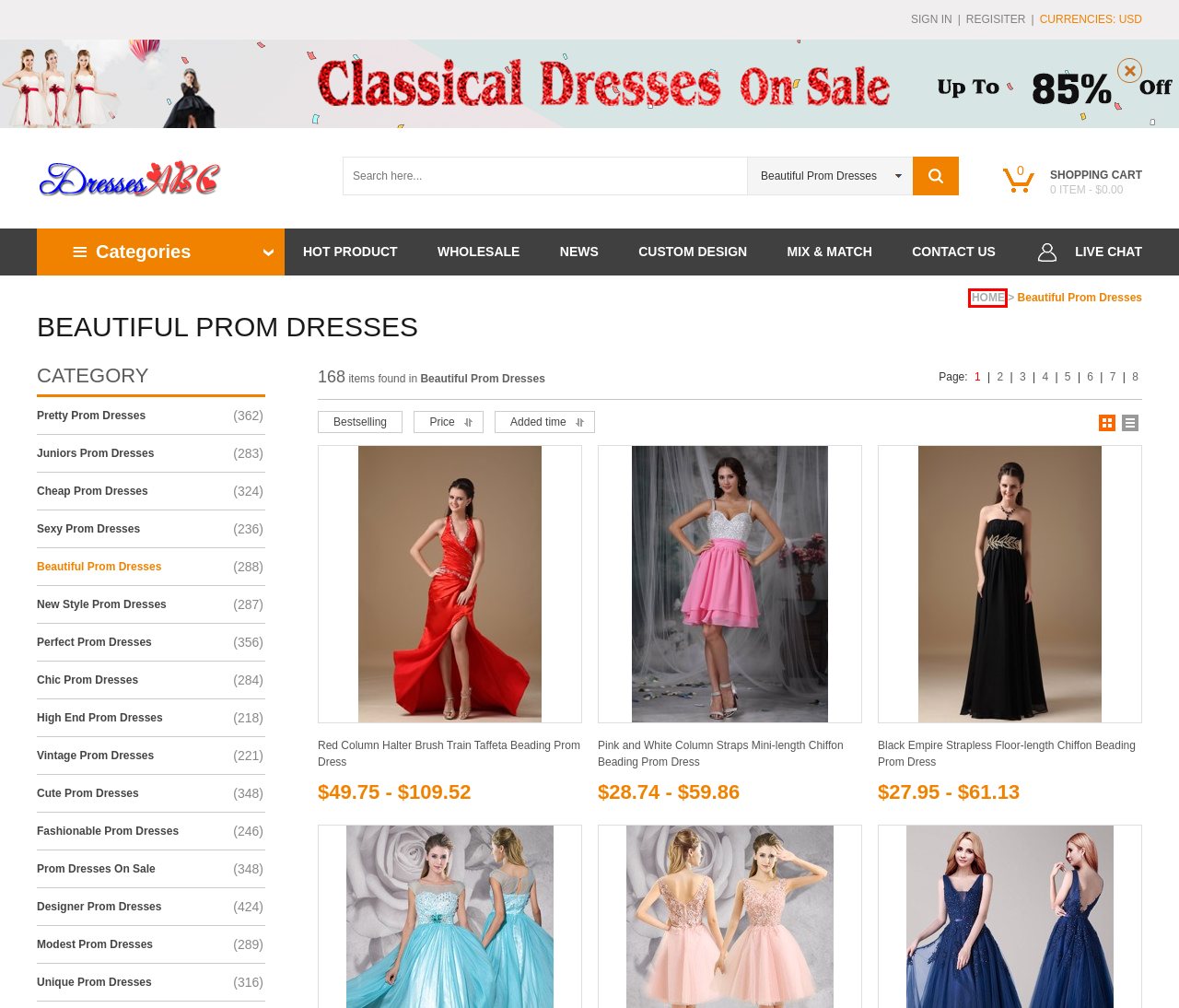Observe the webpage screenshot and focus on the red bounding box surrounding a UI element. Choose the most appropriate webpage description that corresponds to the new webpage after clicking the element in the bounding box. Here are the candidates:
A. Hot Pink Orange Beautiful Prom Dresses
B. Wholesale Prom Dresses,Cheap Quinceanera Dresses Wholesale, Wedding Dress Discount
C. 2025 Fuchsia Beautiful Prom Dresses
D. Beautiful Prom Dresses - Aqua and Turquoise
E. Aqua Hot Pink Beautiful Prom Dresses
F. Orange Purple Beautiful Prom Dresses
G. Beautiful Prom Dresses - Hot Pink and Green
H. PRODUCTS

B